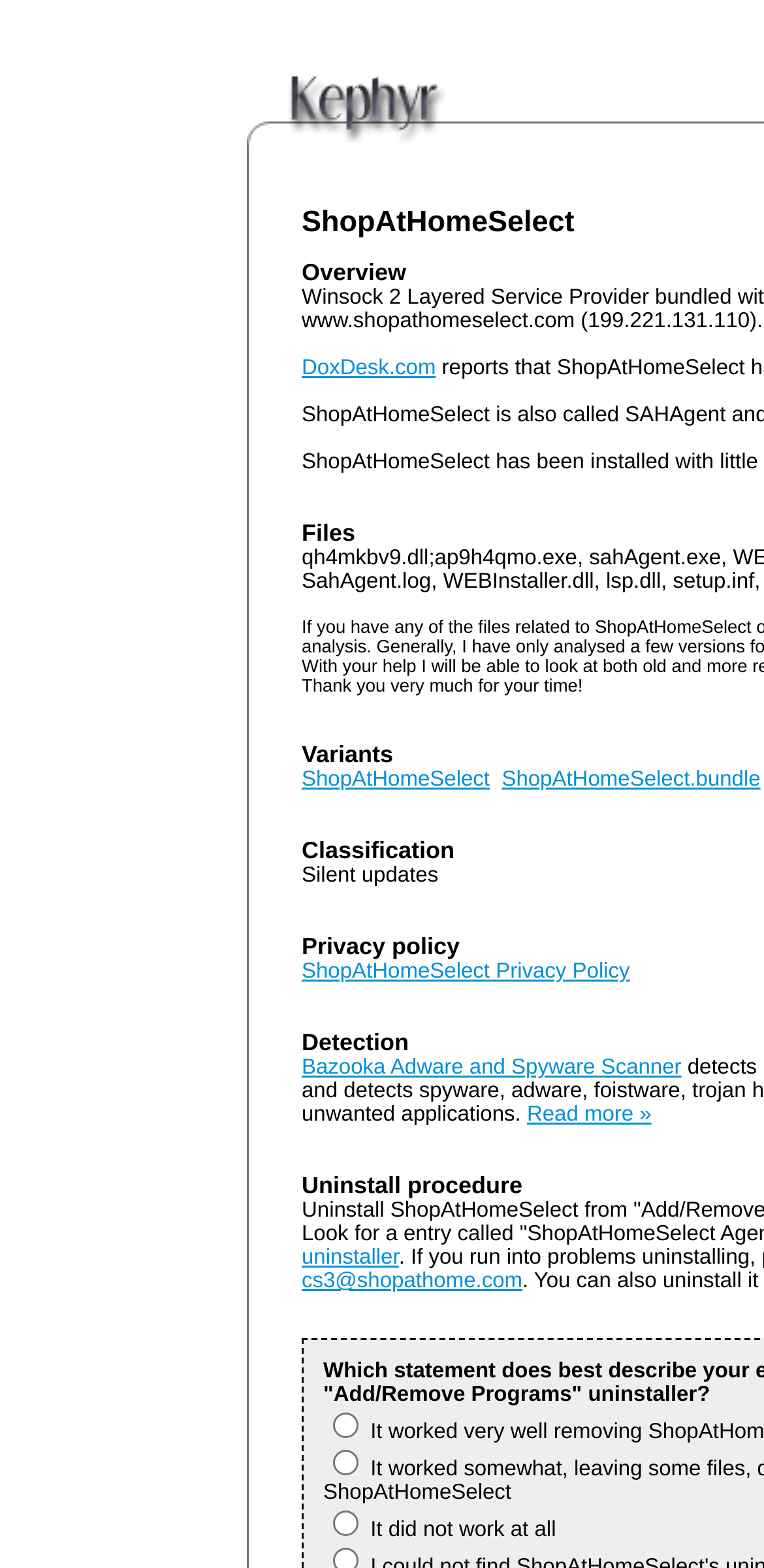Give a one-word or short phrase answer to the question: 
What is the email address provided for contact?

cs3@shopathome.com